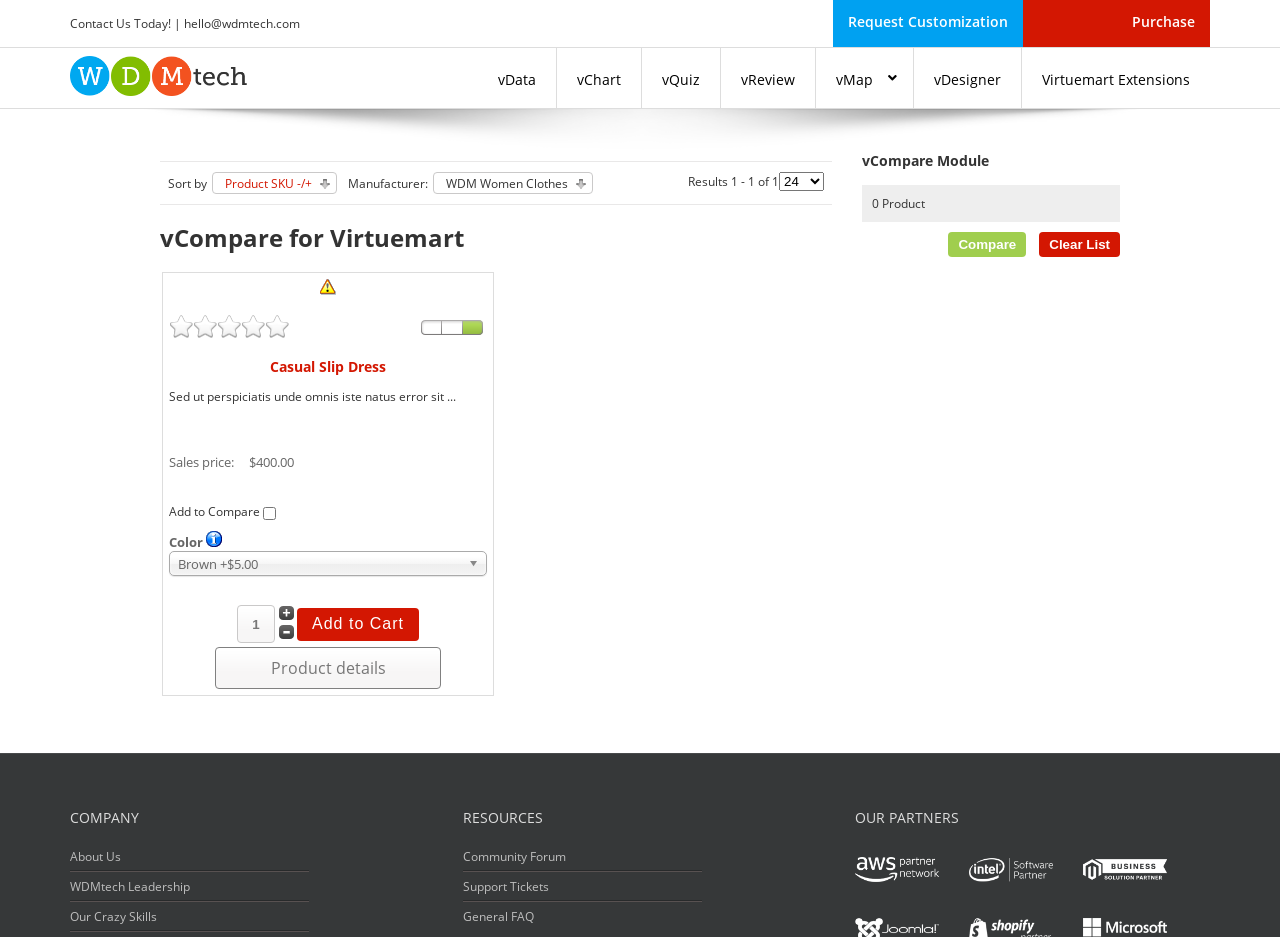Please provide the bounding box coordinates for the element that needs to be clicked to perform the instruction: "Purchase". The coordinates must consist of four float numbers between 0 and 1, formatted as [left, top, right, bottom].

[0.799, 0.0, 0.945, 0.05]